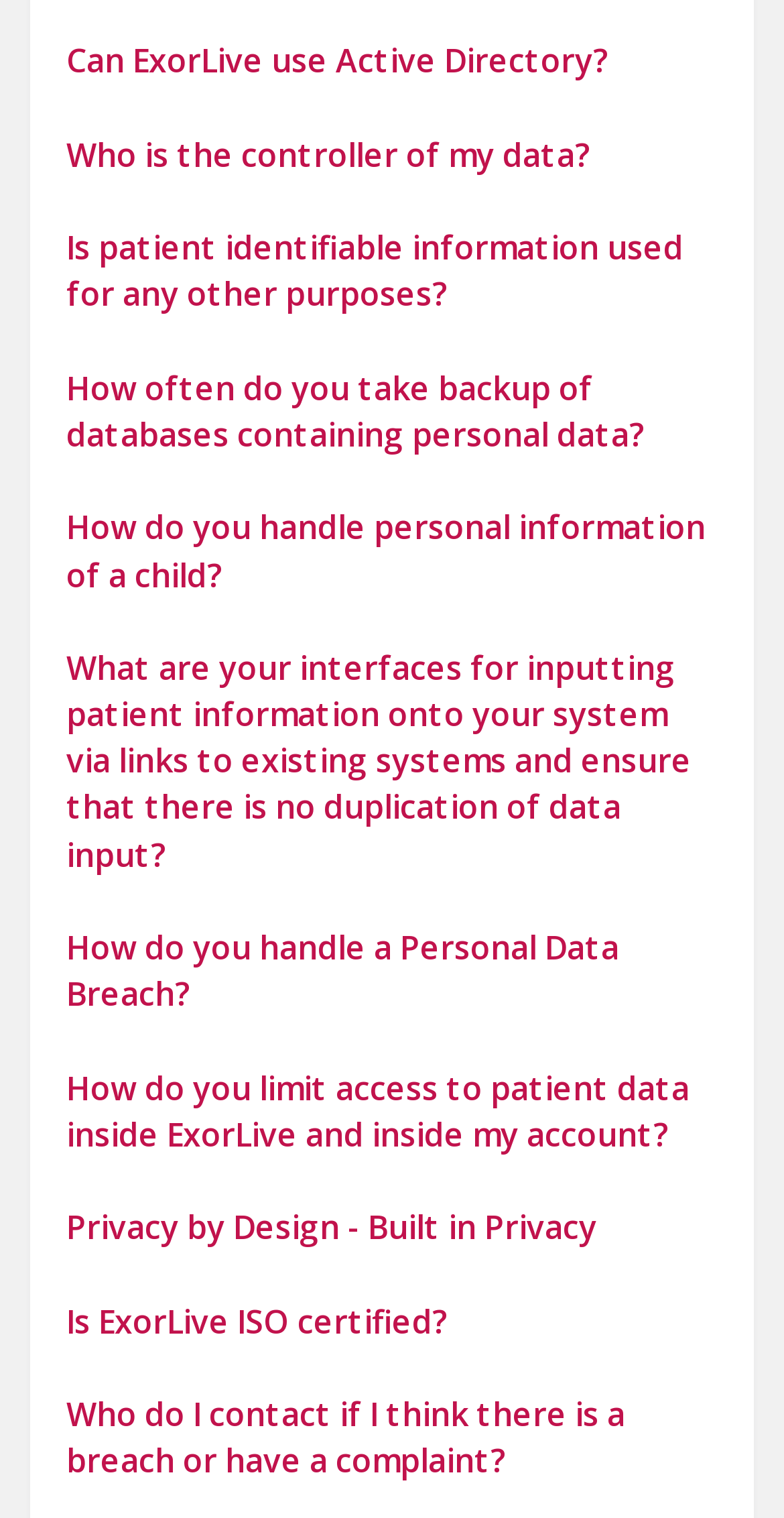Find and indicate the bounding box coordinates of the region you should select to follow the given instruction: "View information on using Active Directory with ExorLive".

[0.085, 0.026, 0.777, 0.055]